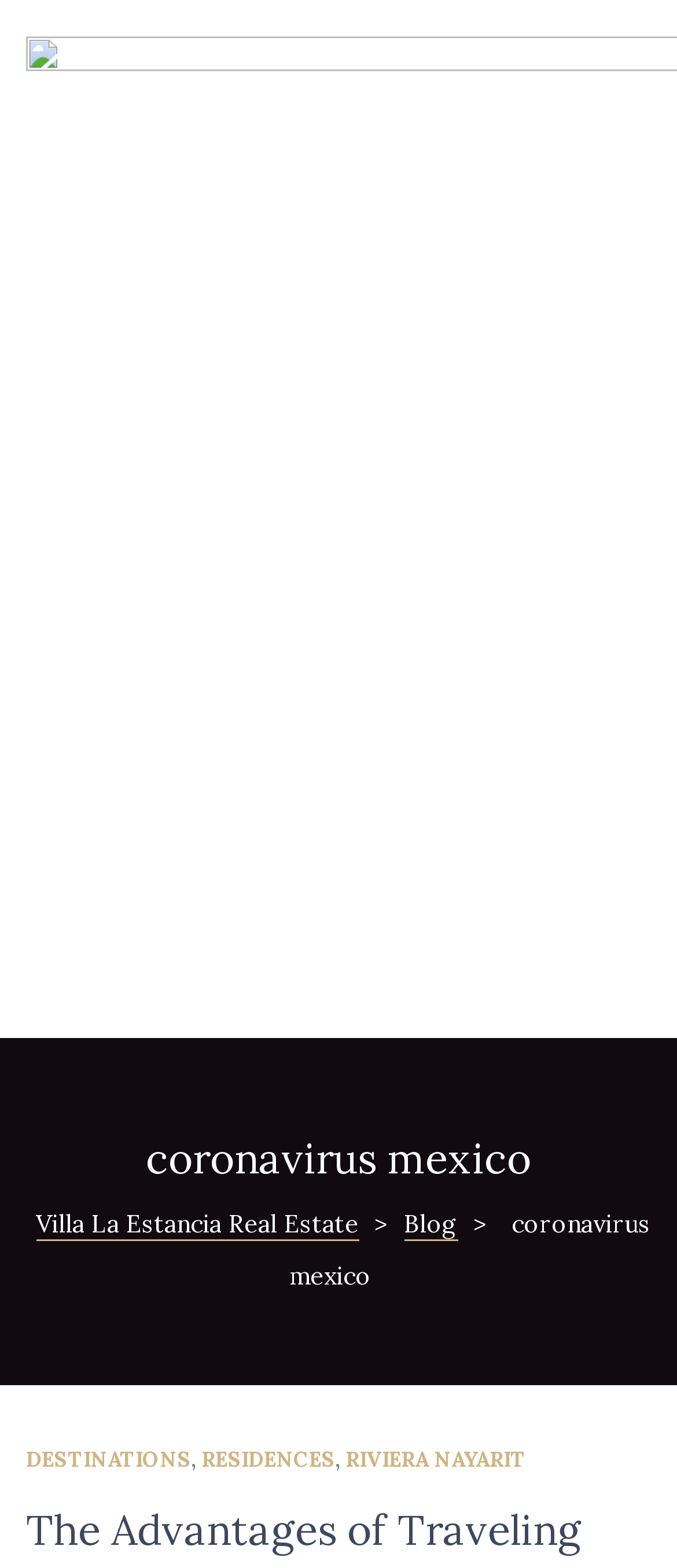From the given element description: "Riviera Nayarit", find the bounding box for the UI element. Provide the coordinates as four float numbers between 0 and 1, in the order [left, top, right, bottom].

[0.51, 0.922, 0.777, 0.939]